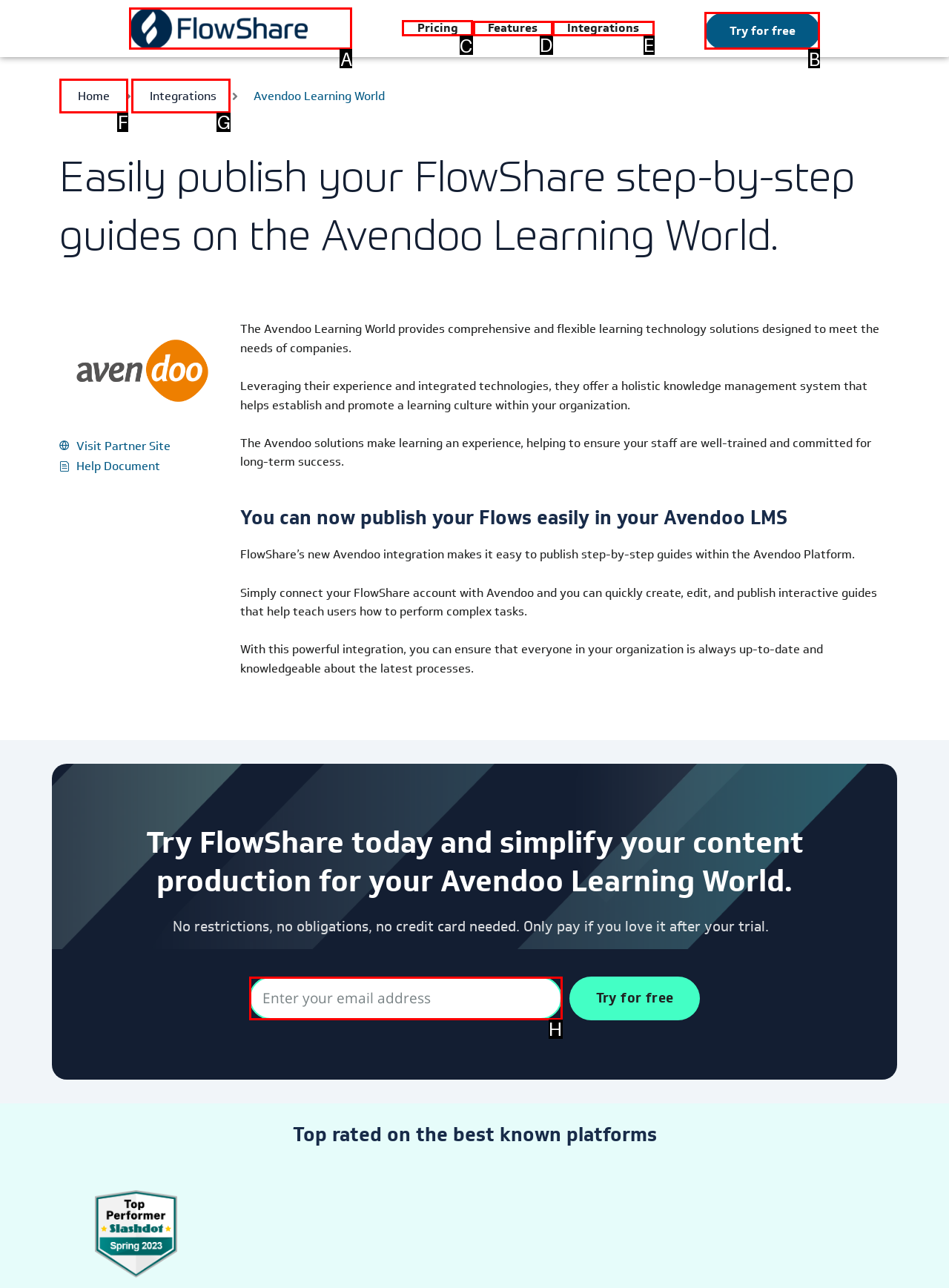Determine which HTML element should be clicked for this task: Visit the 'Pricing' page
Provide the option's letter from the available choices.

C